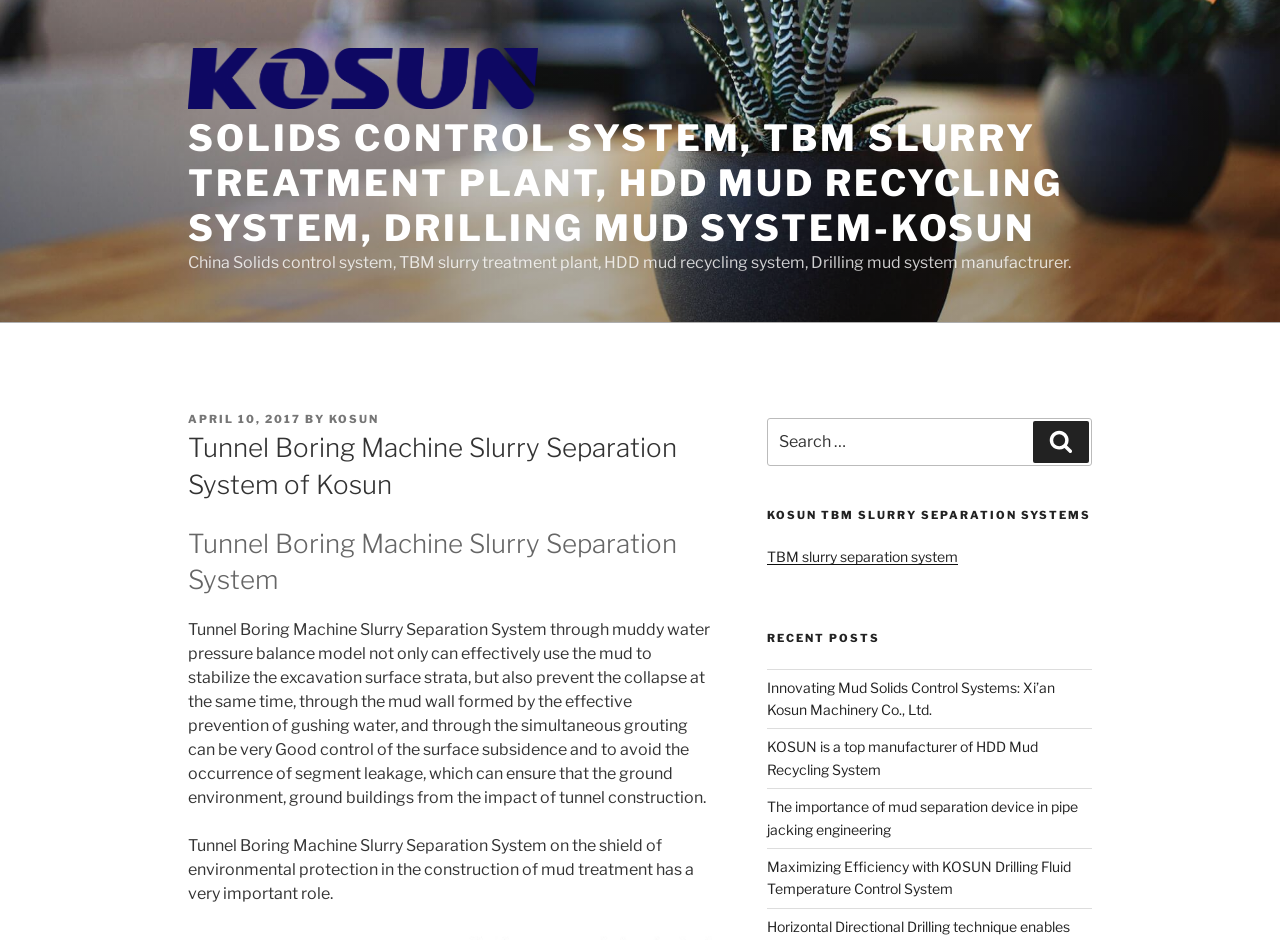Please determine the bounding box coordinates of the element to click on in order to accomplish the following task: "Visit the homepage of Kosun". Ensure the coordinates are four float numbers ranging from 0 to 1, i.e., [left, top, right, bottom].

[0.147, 0.051, 0.445, 0.123]